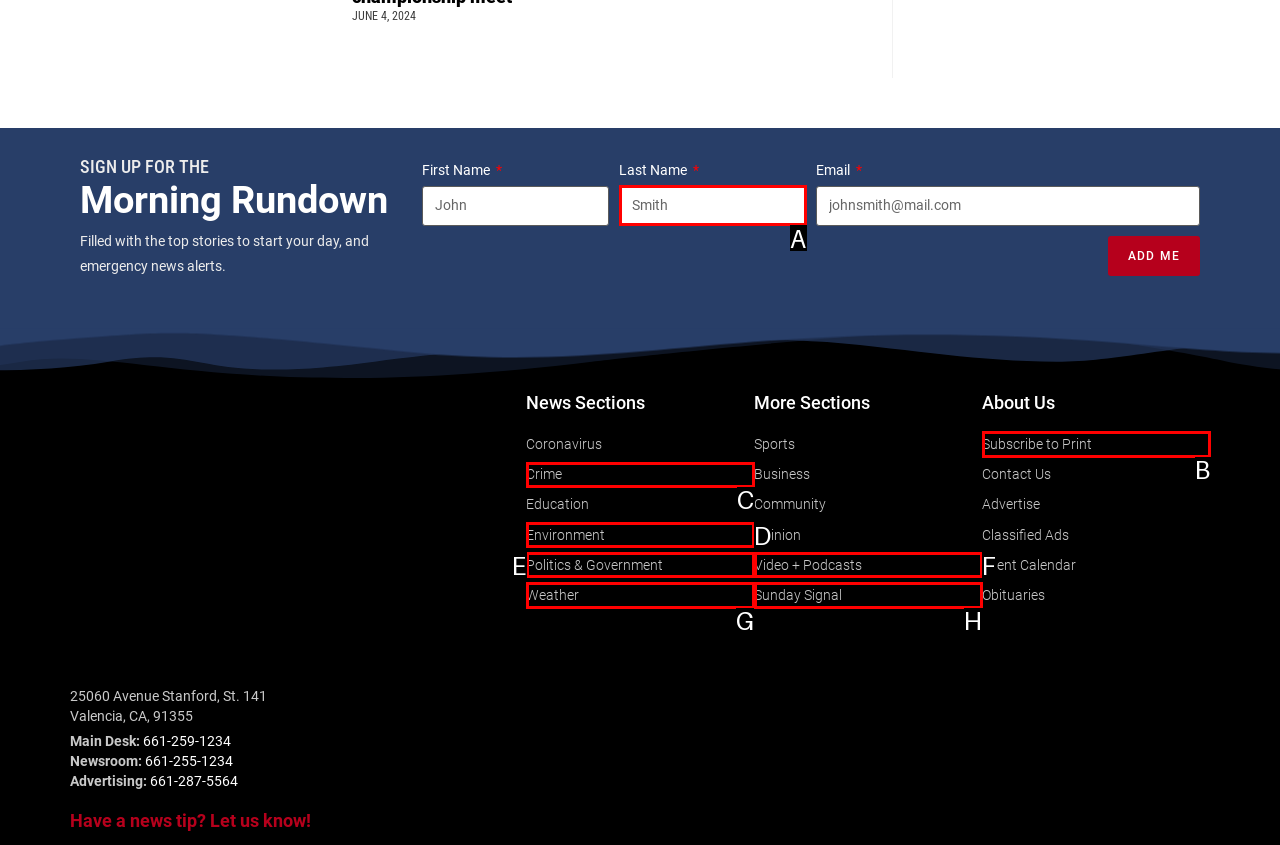Find the HTML element that matches the description provided: Crime
Answer using the corresponding option letter.

C